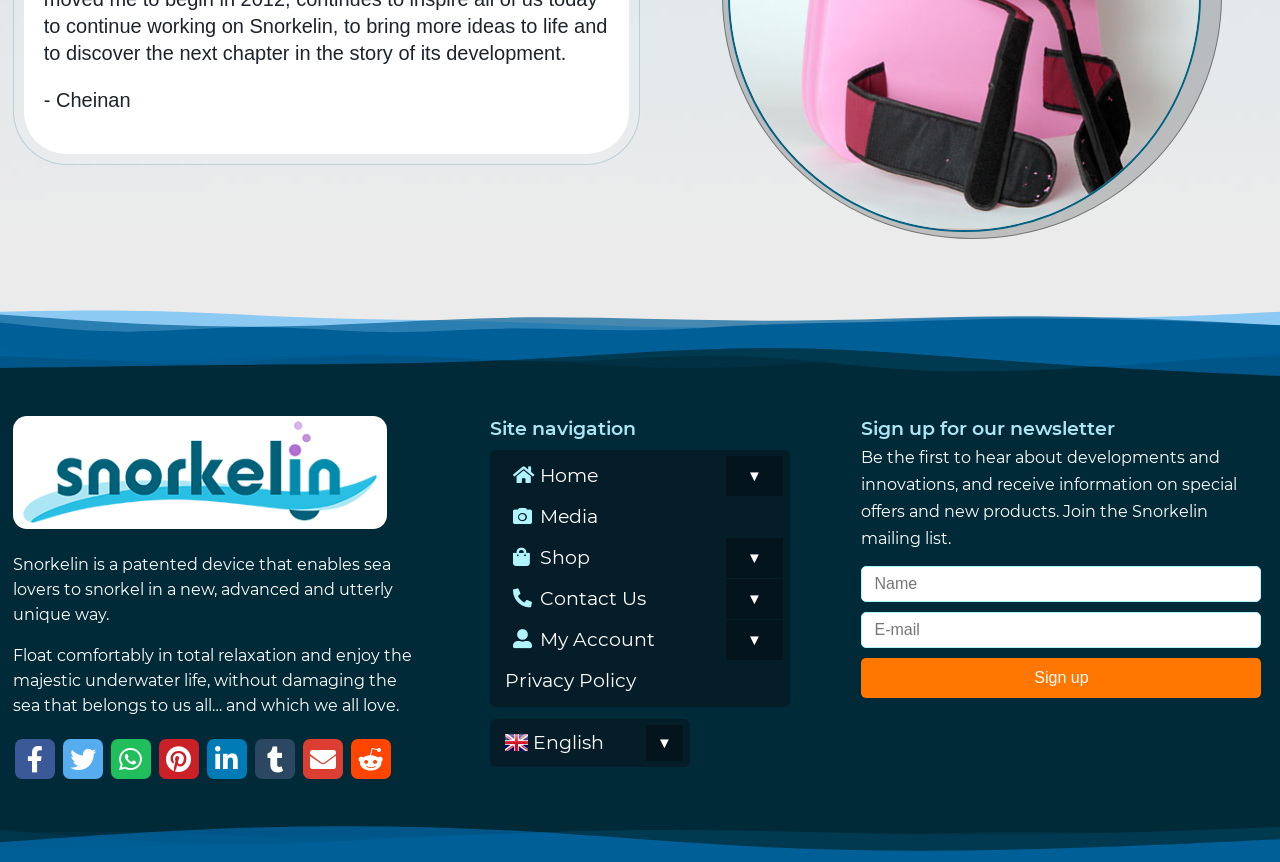What is the name of the patented device?
Based on the image, respond with a single word or phrase.

Snorkelin